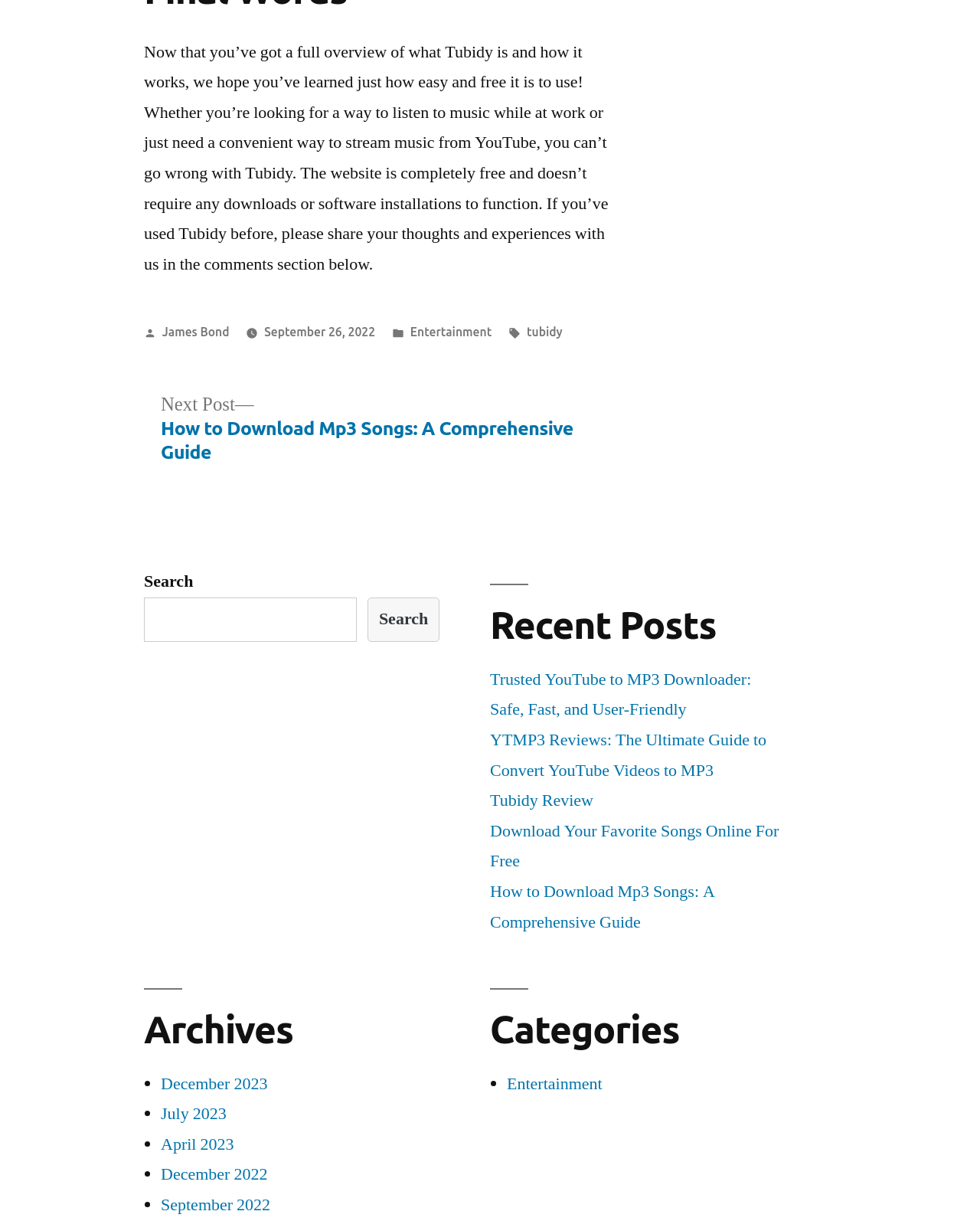Answer the following query concisely with a single word or phrase:
How many archives are listed?

5